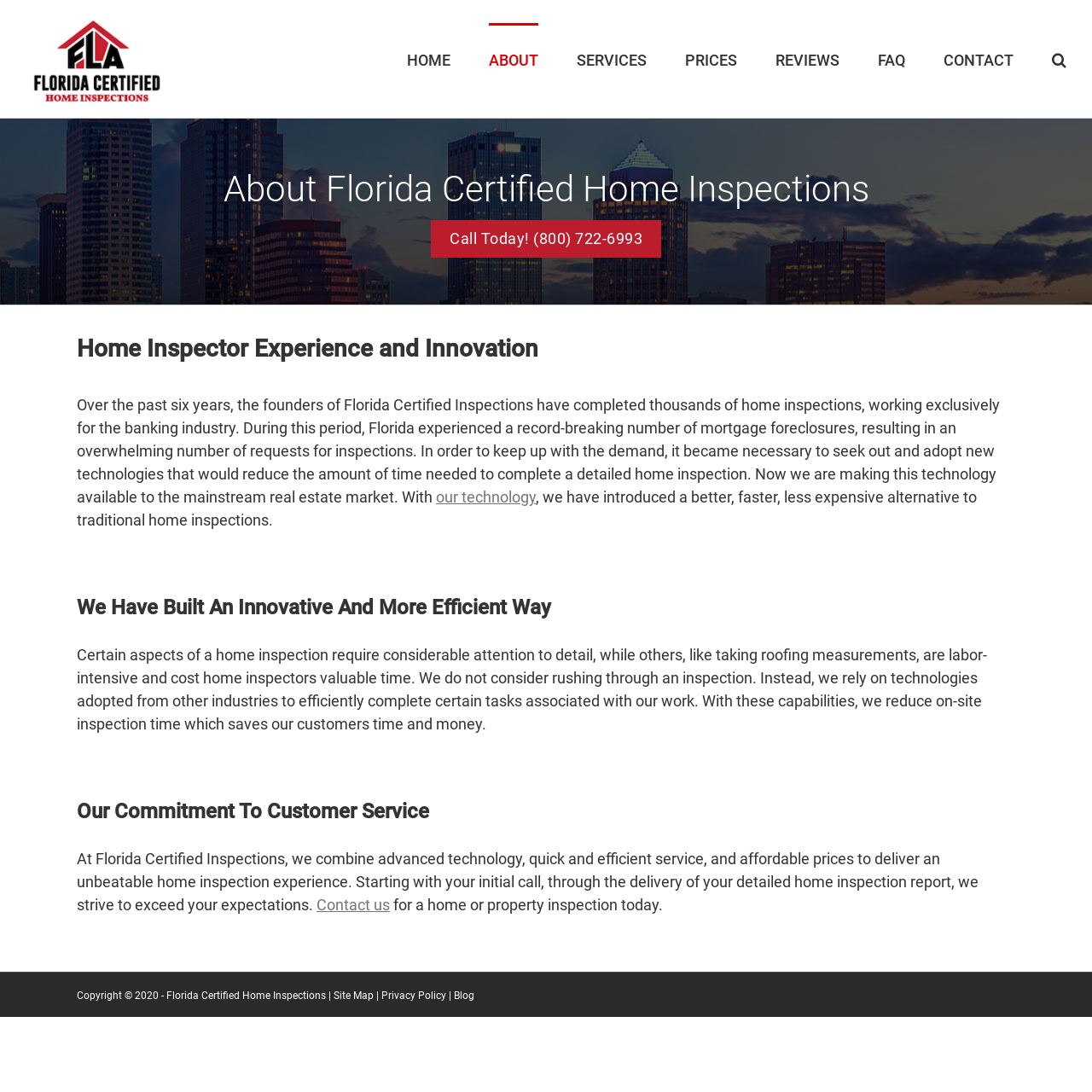Please identify the bounding box coordinates of the clickable area that will allow you to execute the instruction: "Click the 'our technology' link".

[0.399, 0.447, 0.491, 0.463]